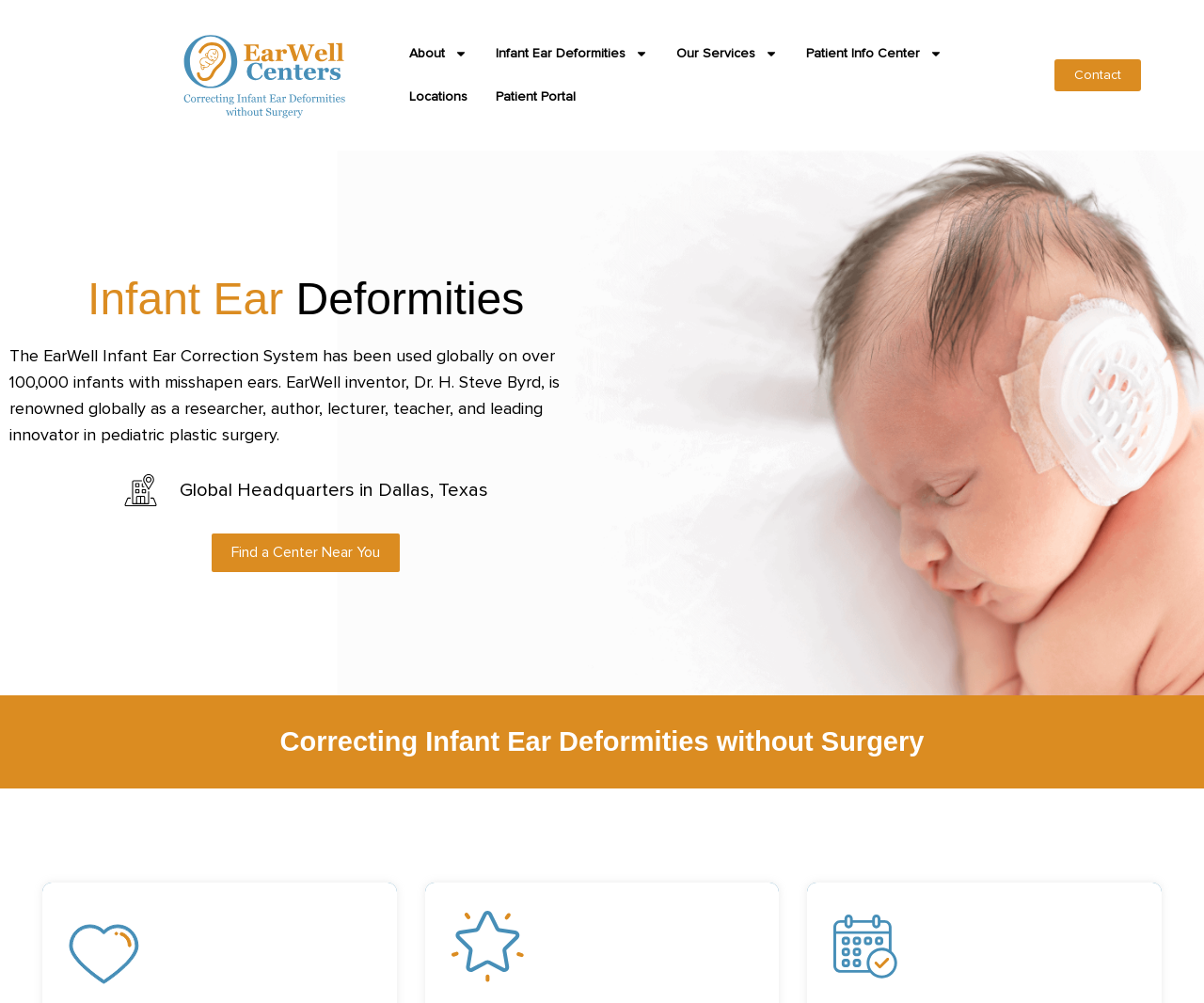Please specify the bounding box coordinates of the area that should be clicked to accomplish the following instruction: "Find a Center Near You". The coordinates should consist of four float numbers between 0 and 1, i.e., [left, top, right, bottom].

[0.176, 0.532, 0.332, 0.57]